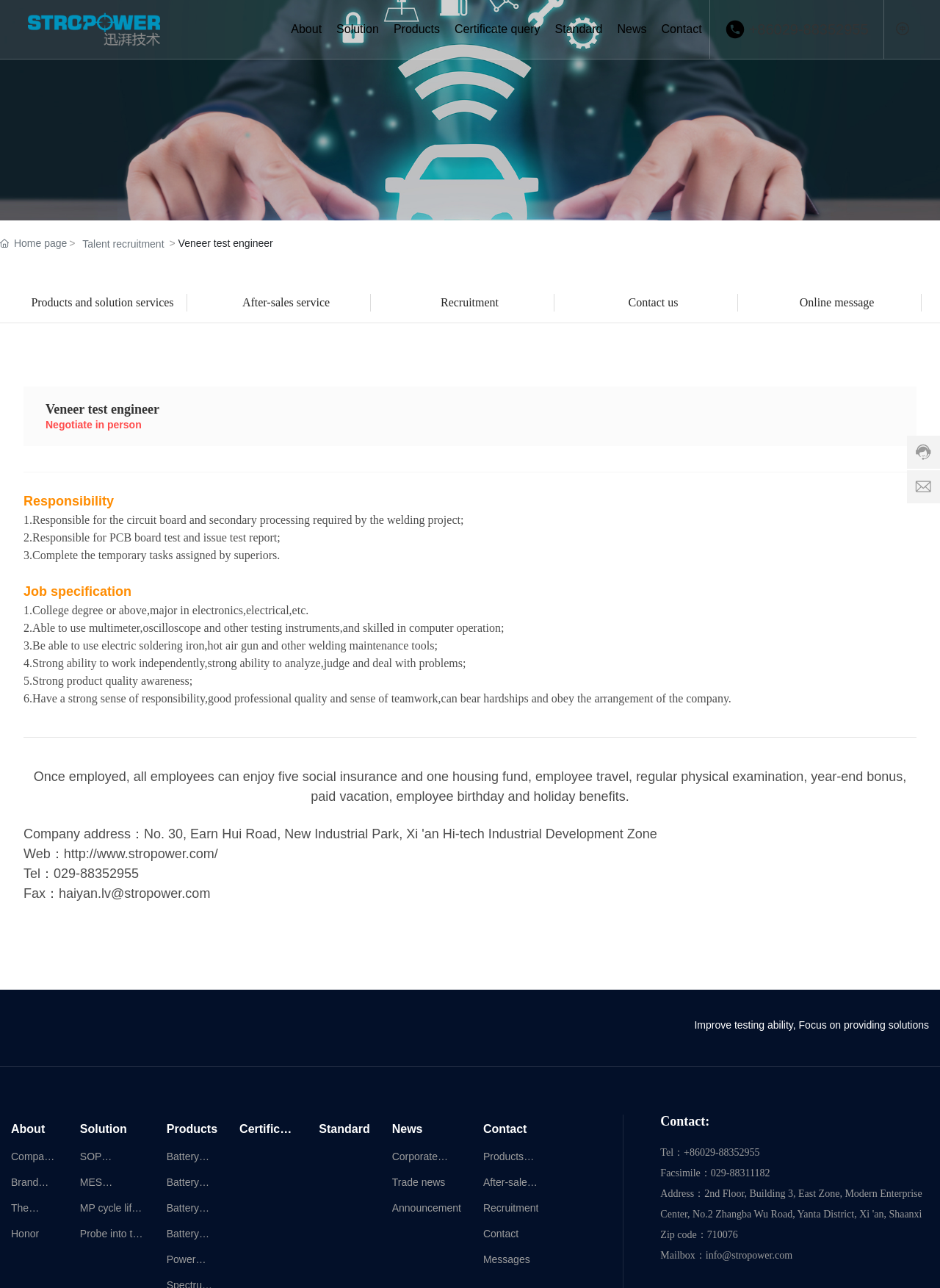Carefully examine the image and provide an in-depth answer to the question: What is the company name?

The company name can be found at the top of the webpage, where it is written as a link and an image. It is also mentioned in the job specification section.